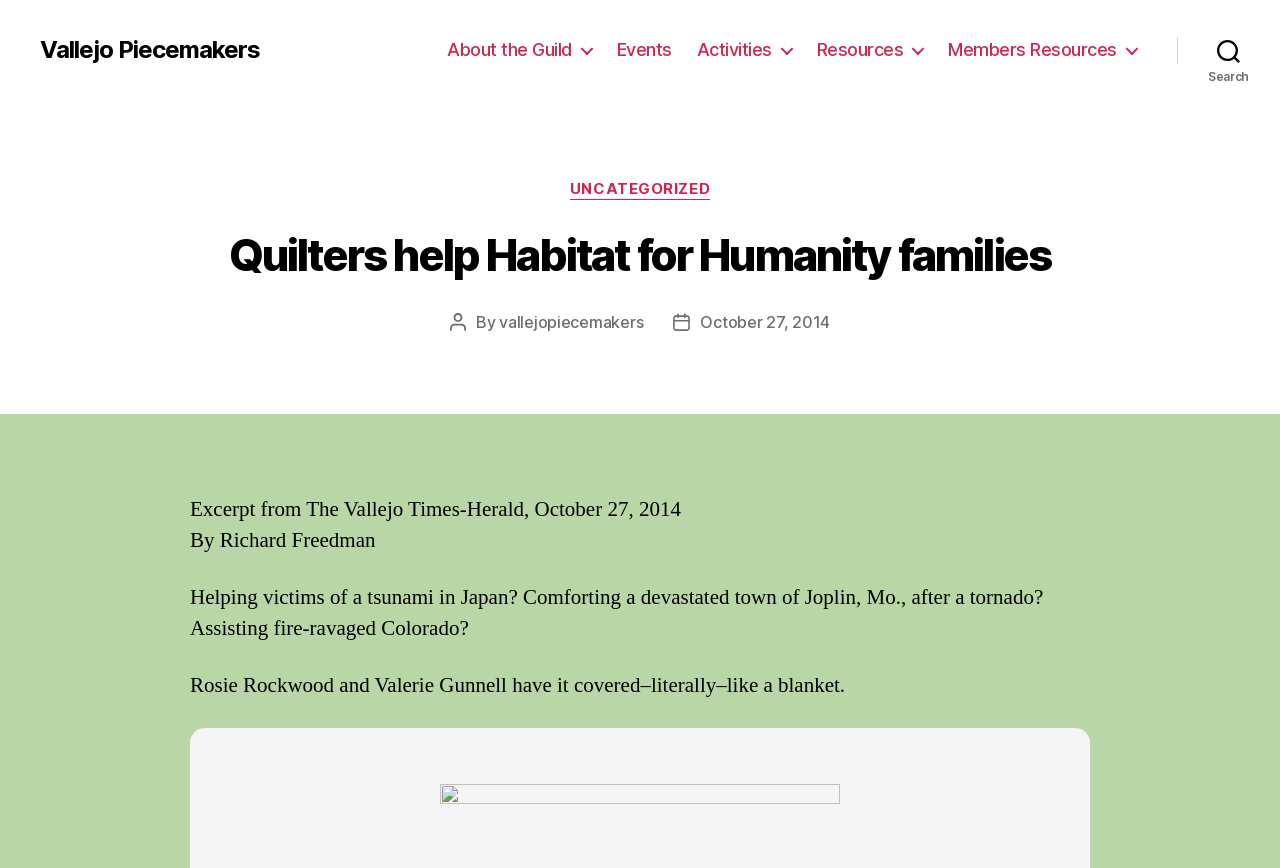Give a one-word or short-phrase answer to the following question: 
What is the purpose of the quilters' activities?

Helping people in need